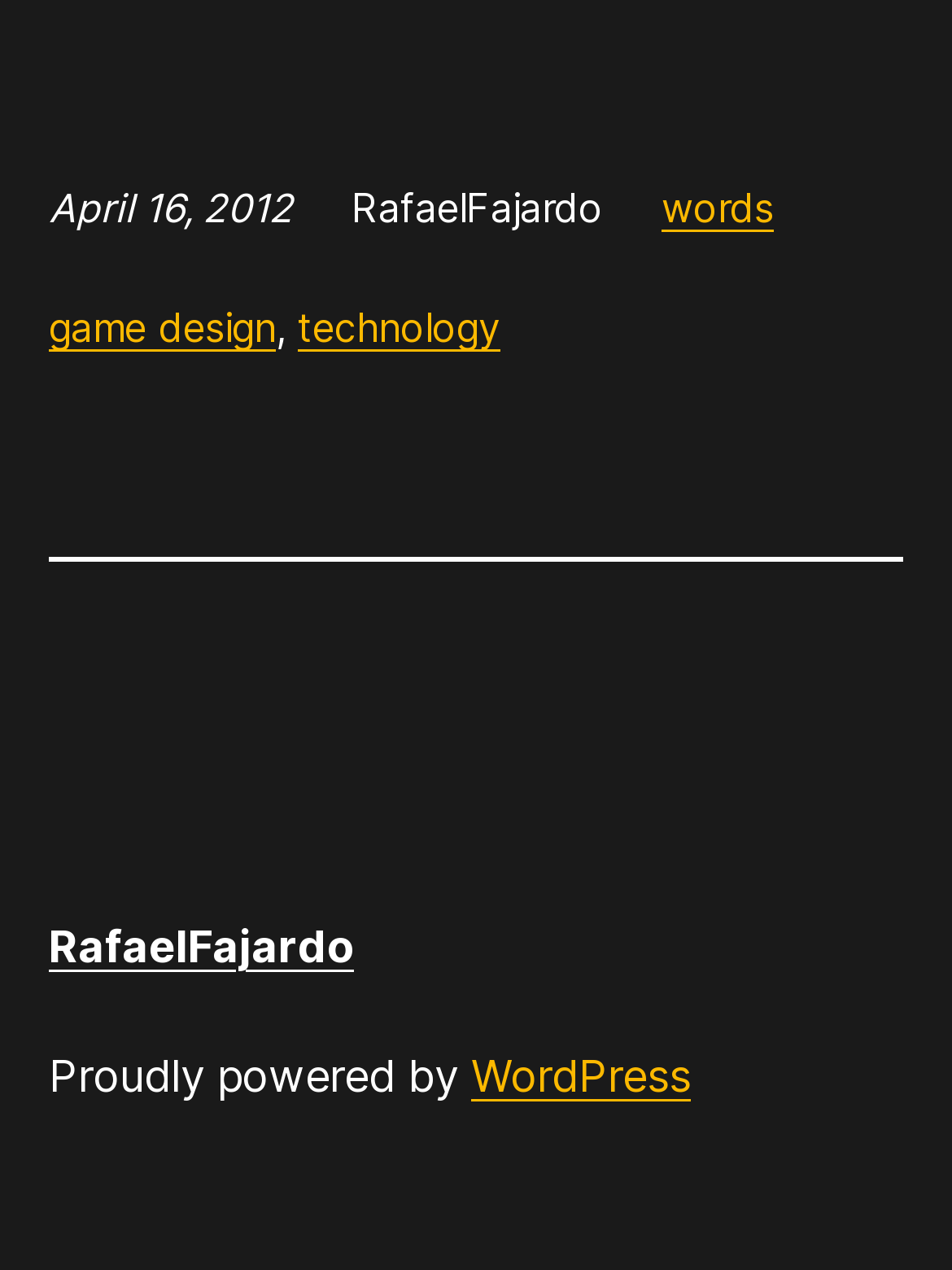Identify the bounding box coordinates for the UI element that matches this description: "technology".

[0.313, 0.239, 0.526, 0.278]